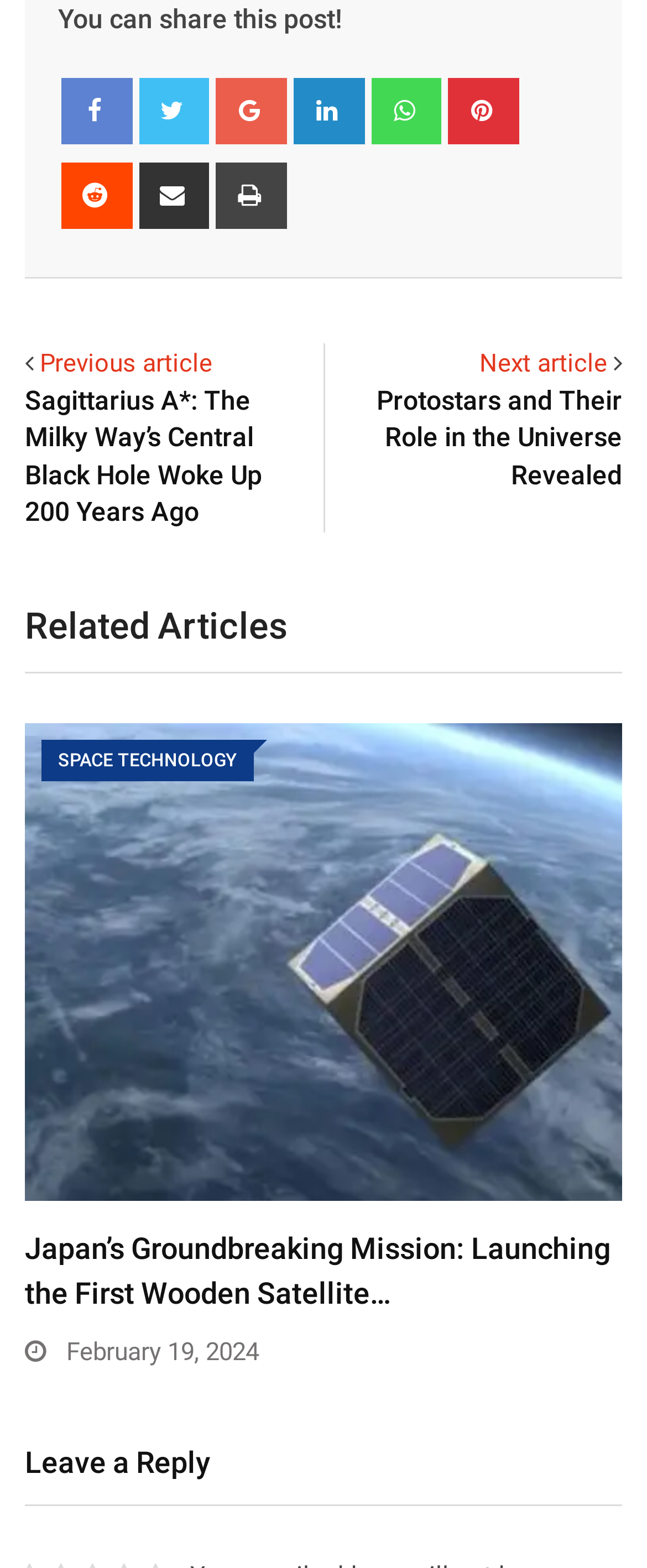Provide a one-word or short-phrase response to the question:
How many social media sharing options are available?

7